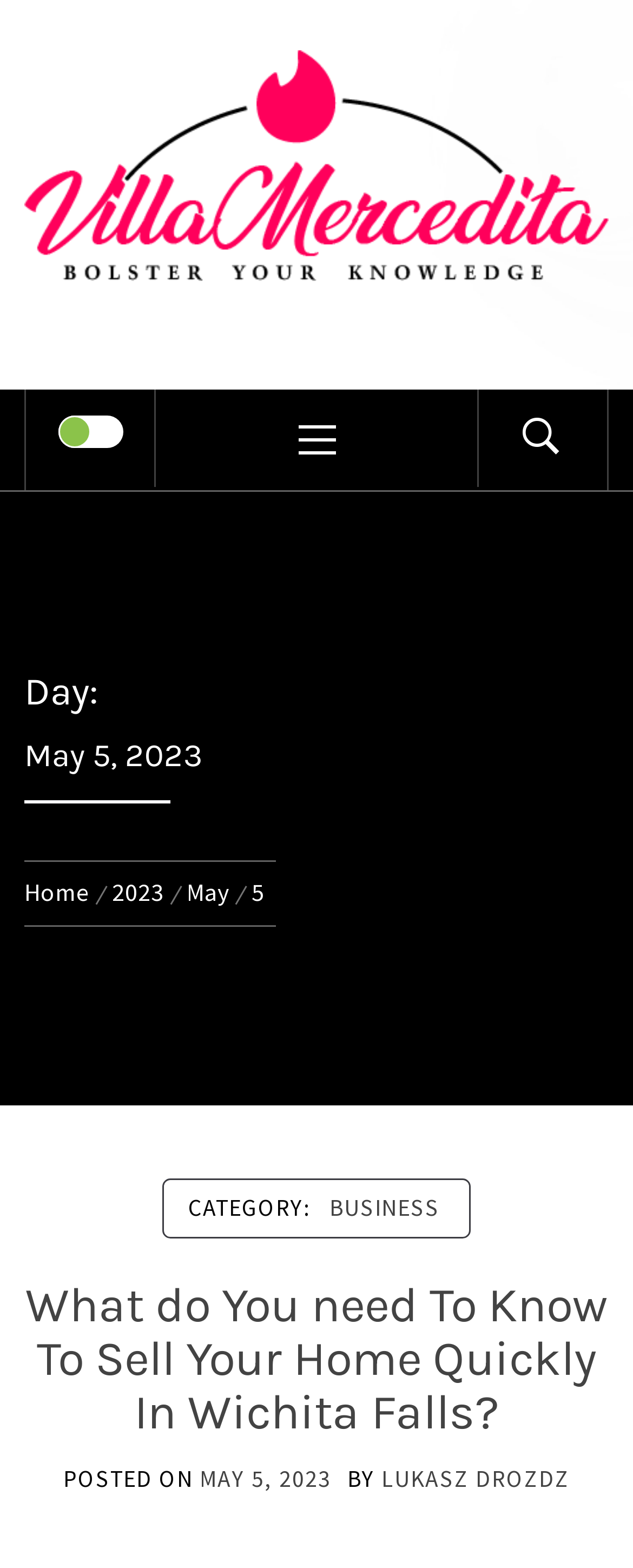Determine the bounding box coordinates of the clickable region to carry out the instruction: "Click on the 'BUSINESS' category".

[0.5, 0.753, 0.715, 0.788]